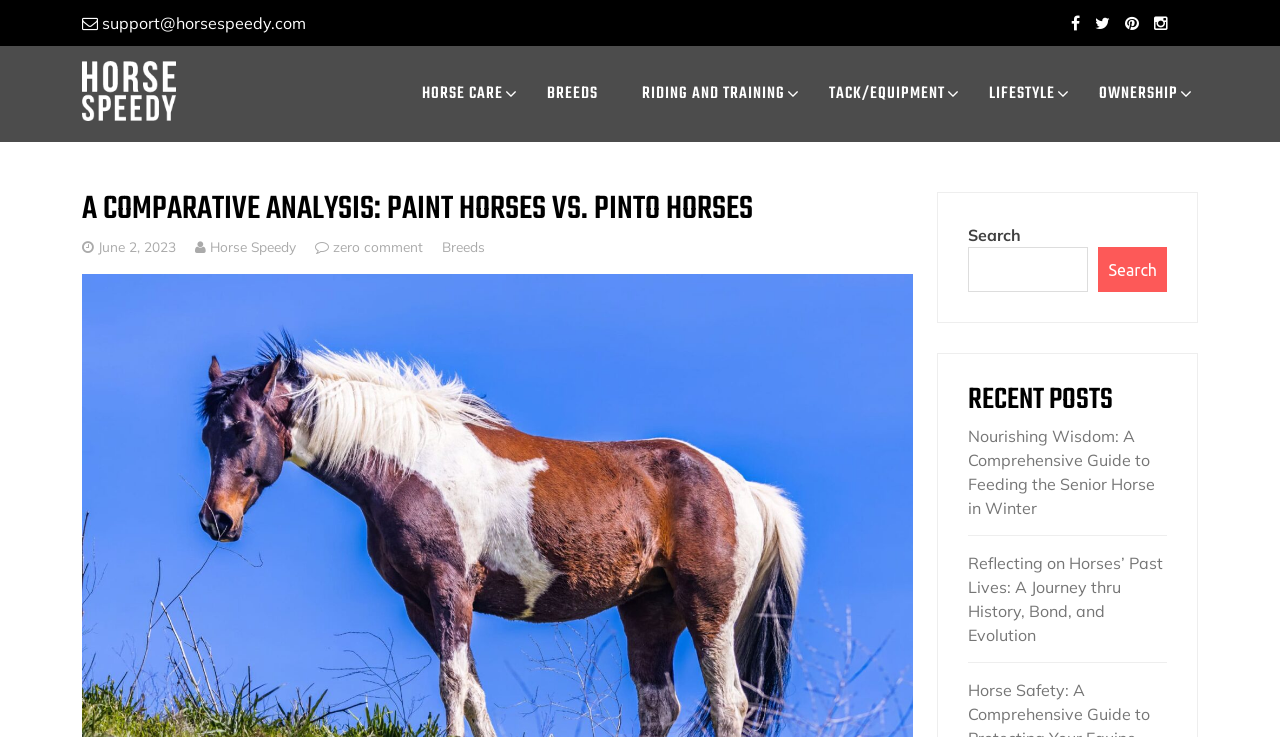Locate the bounding box coordinates of the segment that needs to be clicked to meet this instruction: "Explore recent posts".

[0.756, 0.521, 0.912, 0.564]